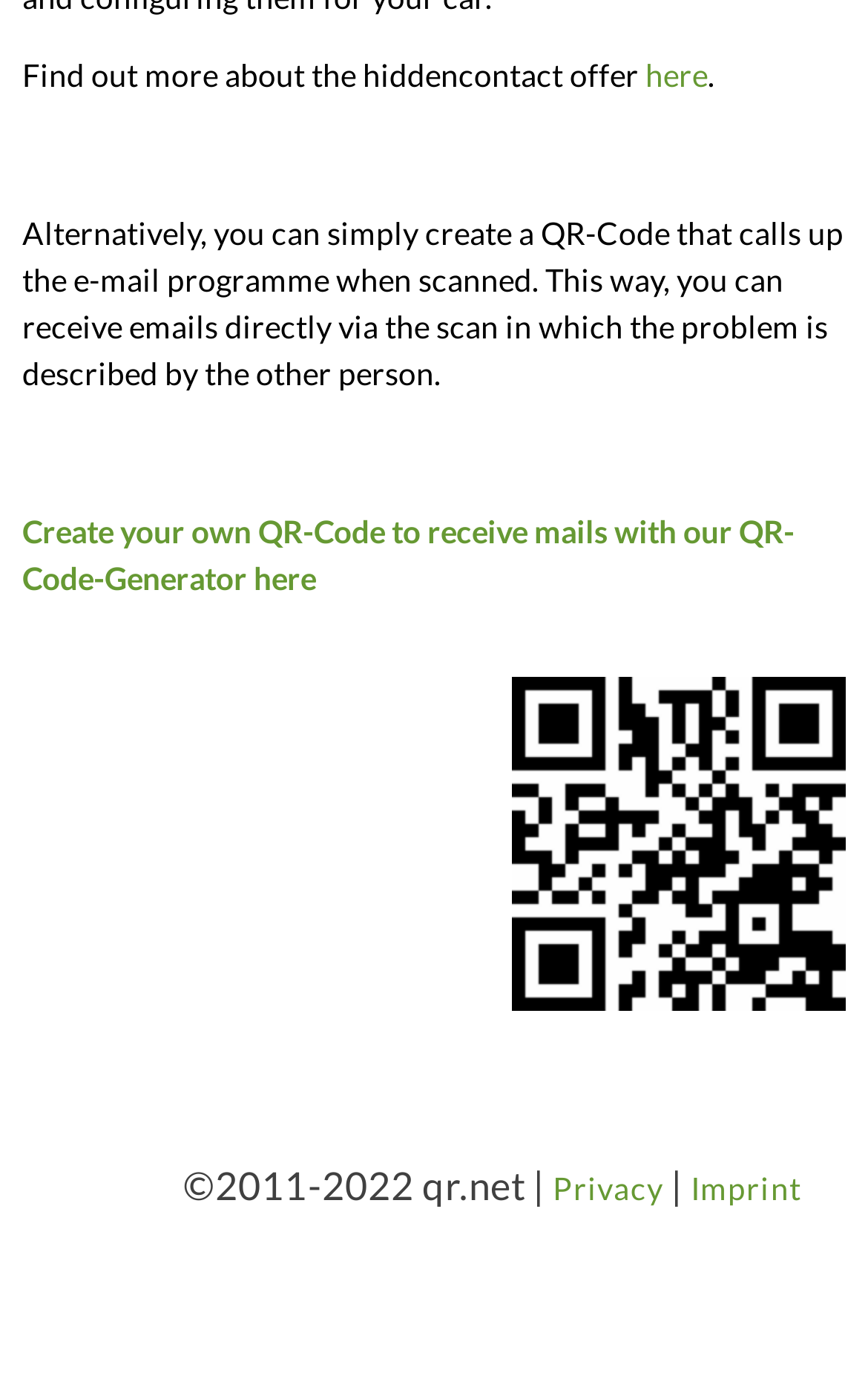How many links are there in the footer section?
Based on the visual, give a brief answer using one word or a short phrase.

3